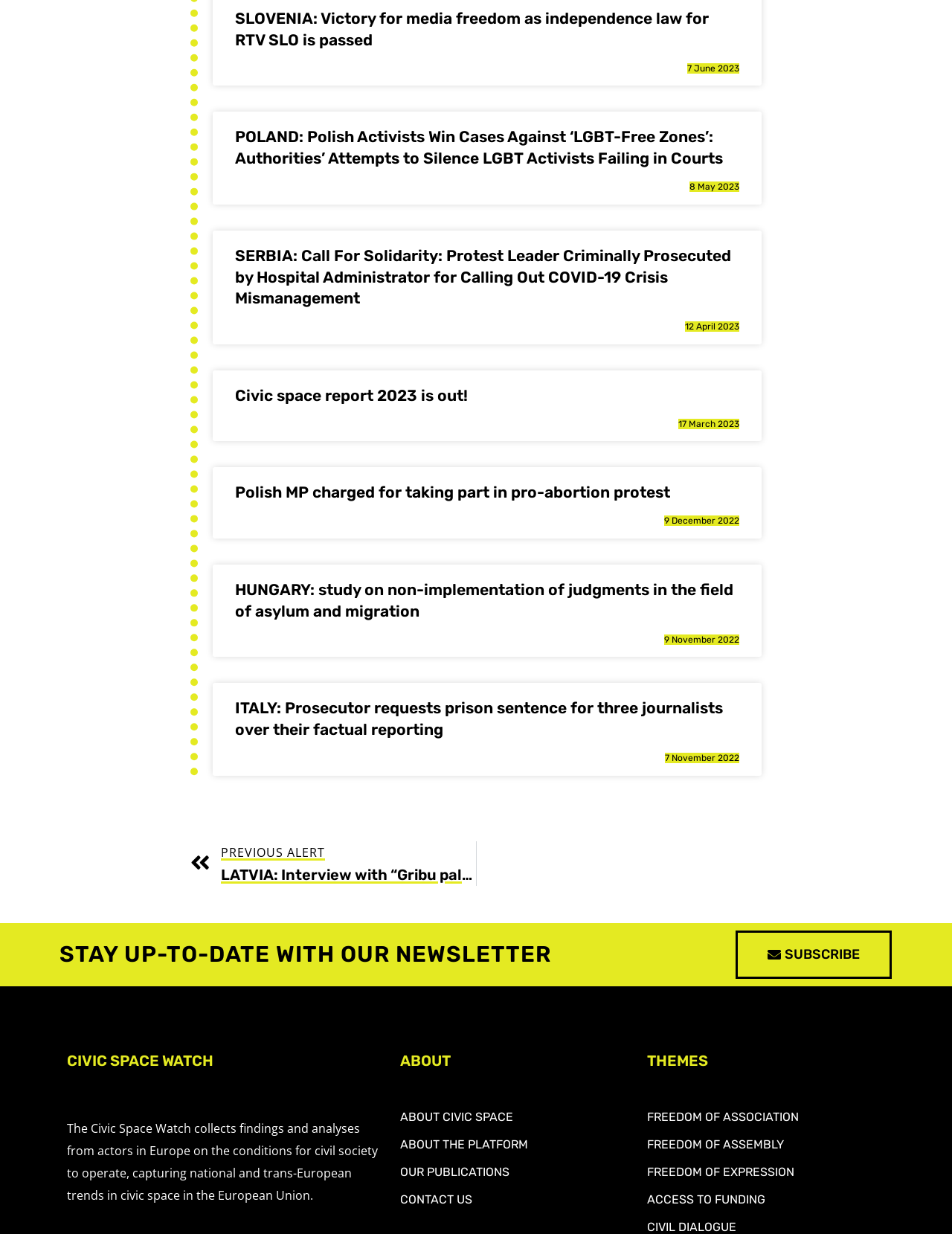Determine the bounding box coordinates of the target area to click to execute the following instruction: "Read about Slovenia's victory for media freedom."

[0.247, 0.007, 0.777, 0.041]